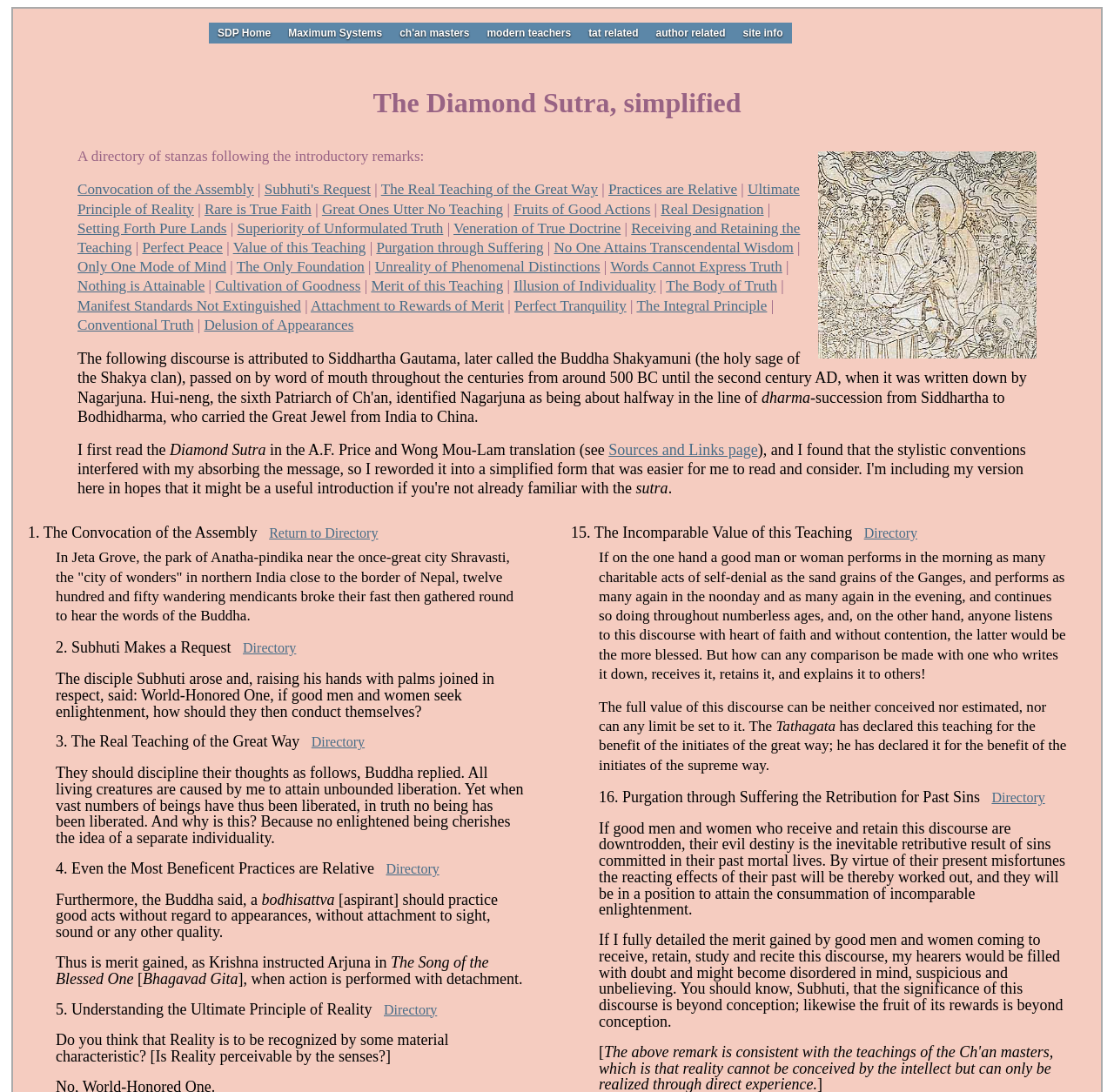Determine the main heading of the webpage and generate its text.

The Diamond Sutra, simplified